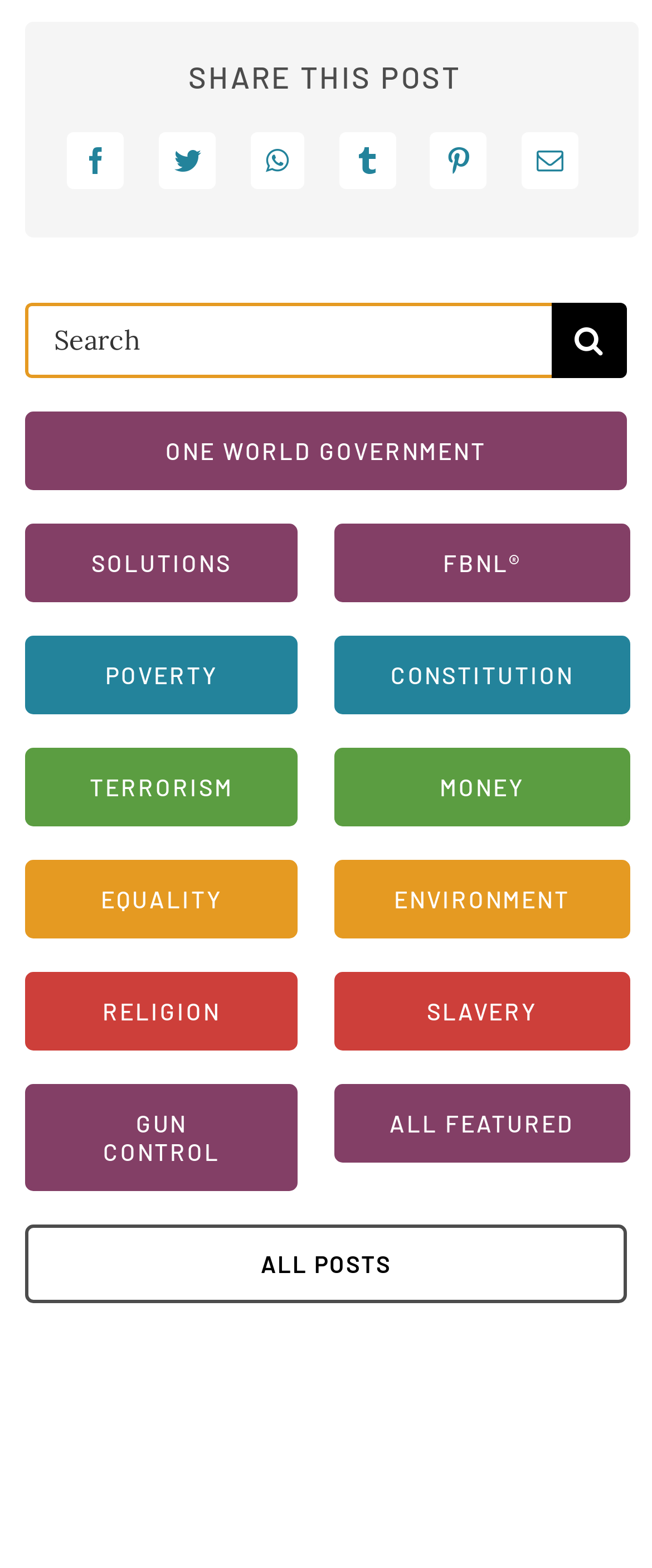Please find the bounding box coordinates of the element that you should click to achieve the following instruction: "View ALL POSTS". The coordinates should be presented as four float numbers between 0 and 1: [left, top, right, bottom].

[0.04, 0.781, 0.96, 0.831]